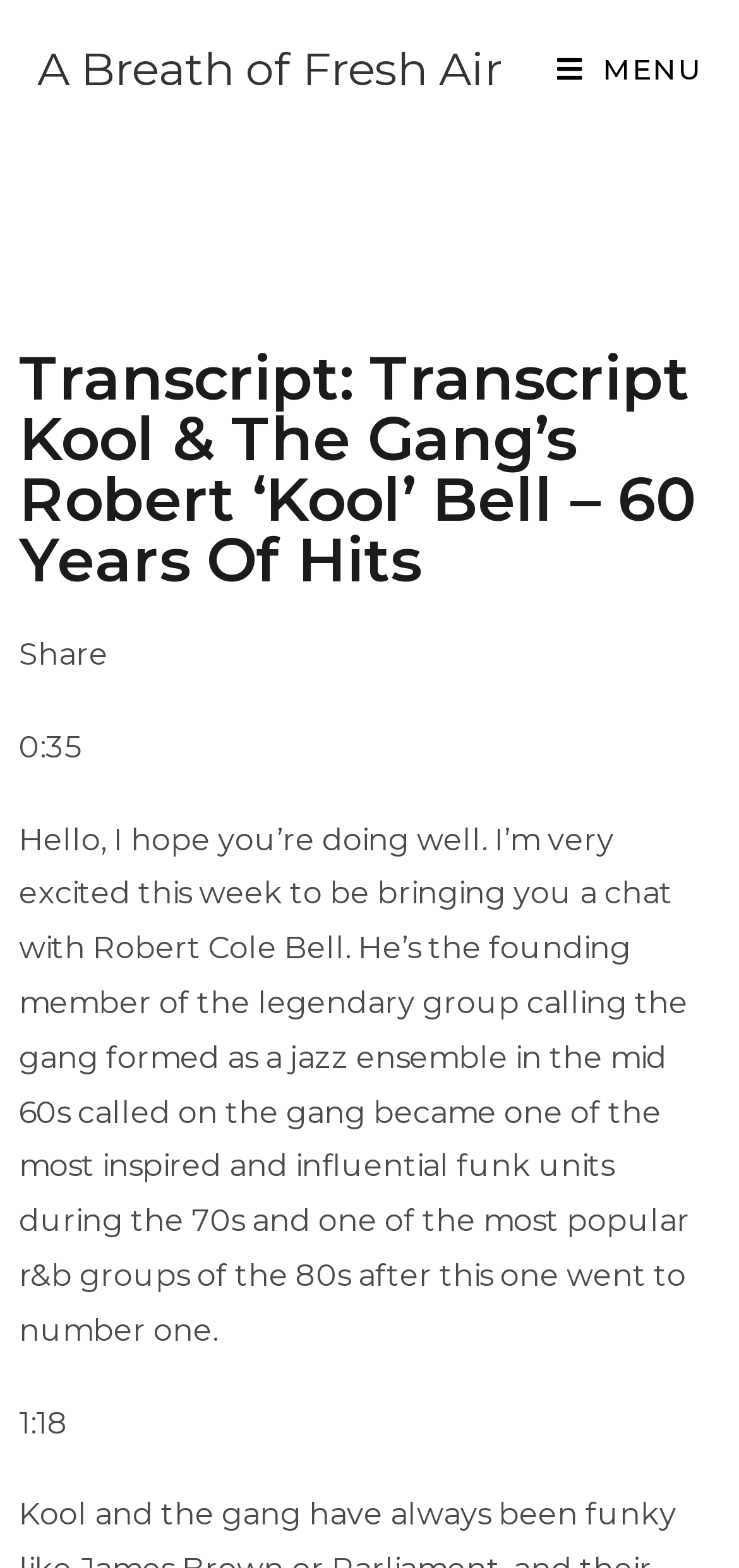What is the principal heading displayed on the webpage?

Transcript: Transcript Kool & The Gang’s Robert ‘Kool’ Bell – 60 Years Of Hits